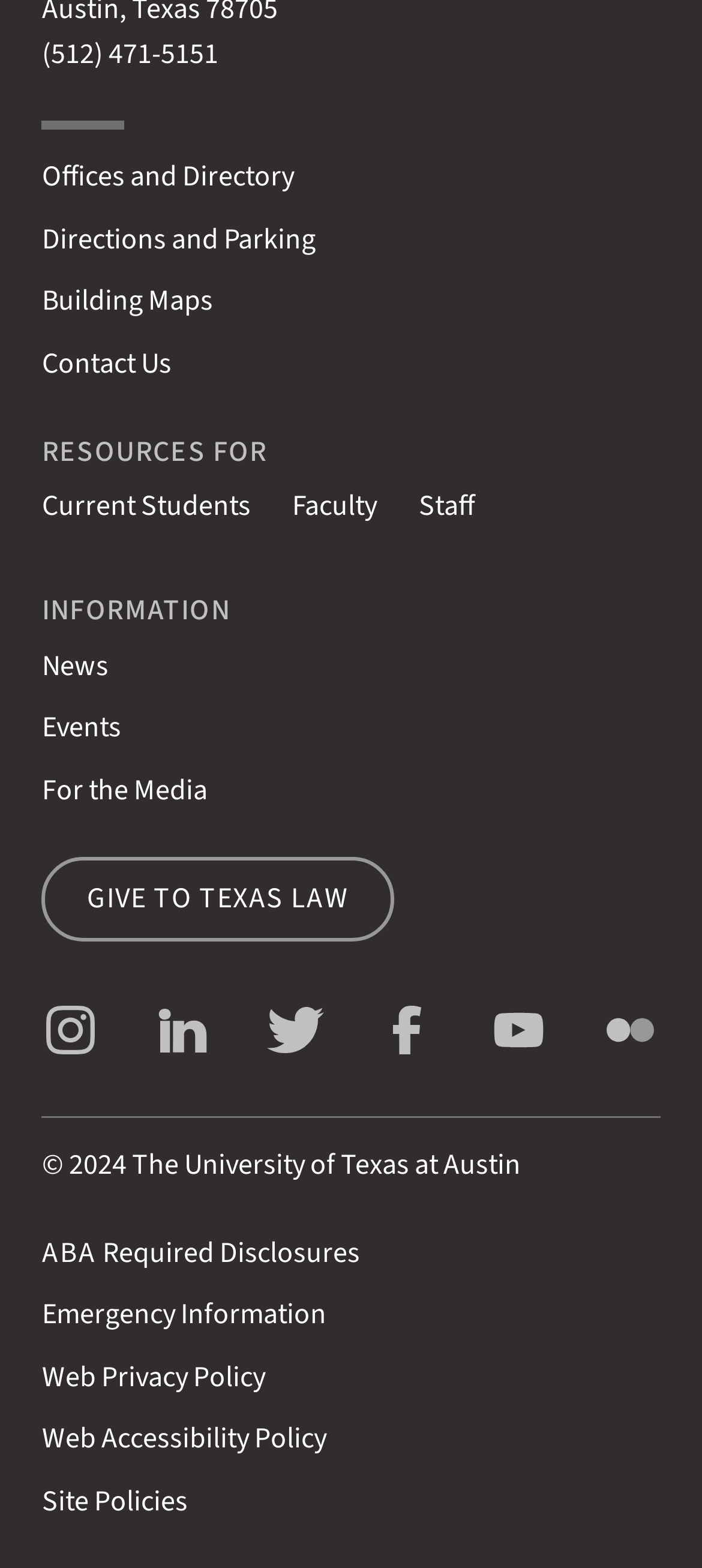Identify the bounding box coordinates for the UI element mentioned here: "Phil Hetherington". Provide the coordinates as four float values between 0 and 1, i.e., [left, top, right, bottom].

None